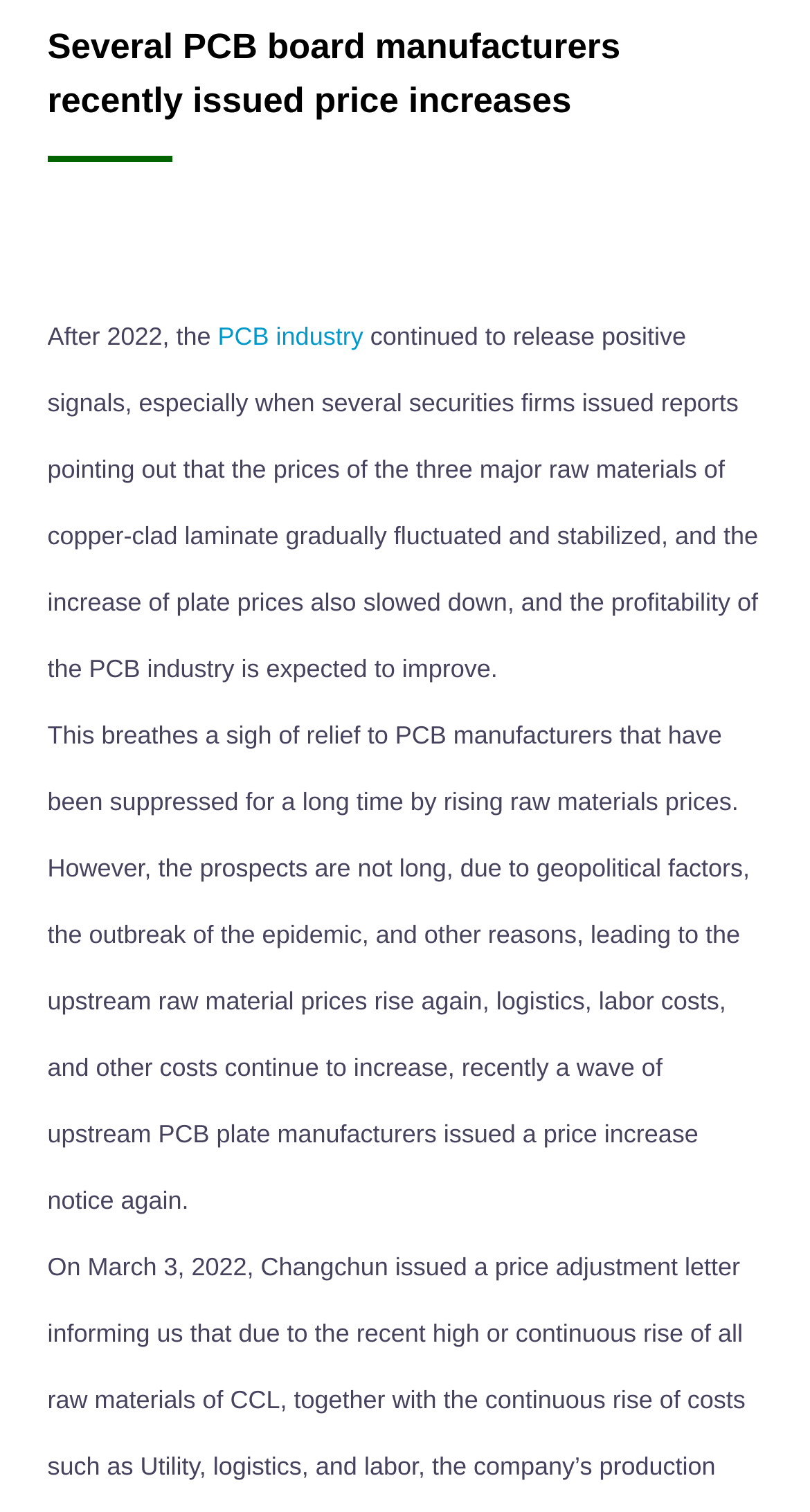Provide the bounding box coordinates of the HTML element this sentence describes: "alt="Indonesian Sunda" title="Indonesian Sunda"".

[0.688, 0.665, 0.734, 0.689]